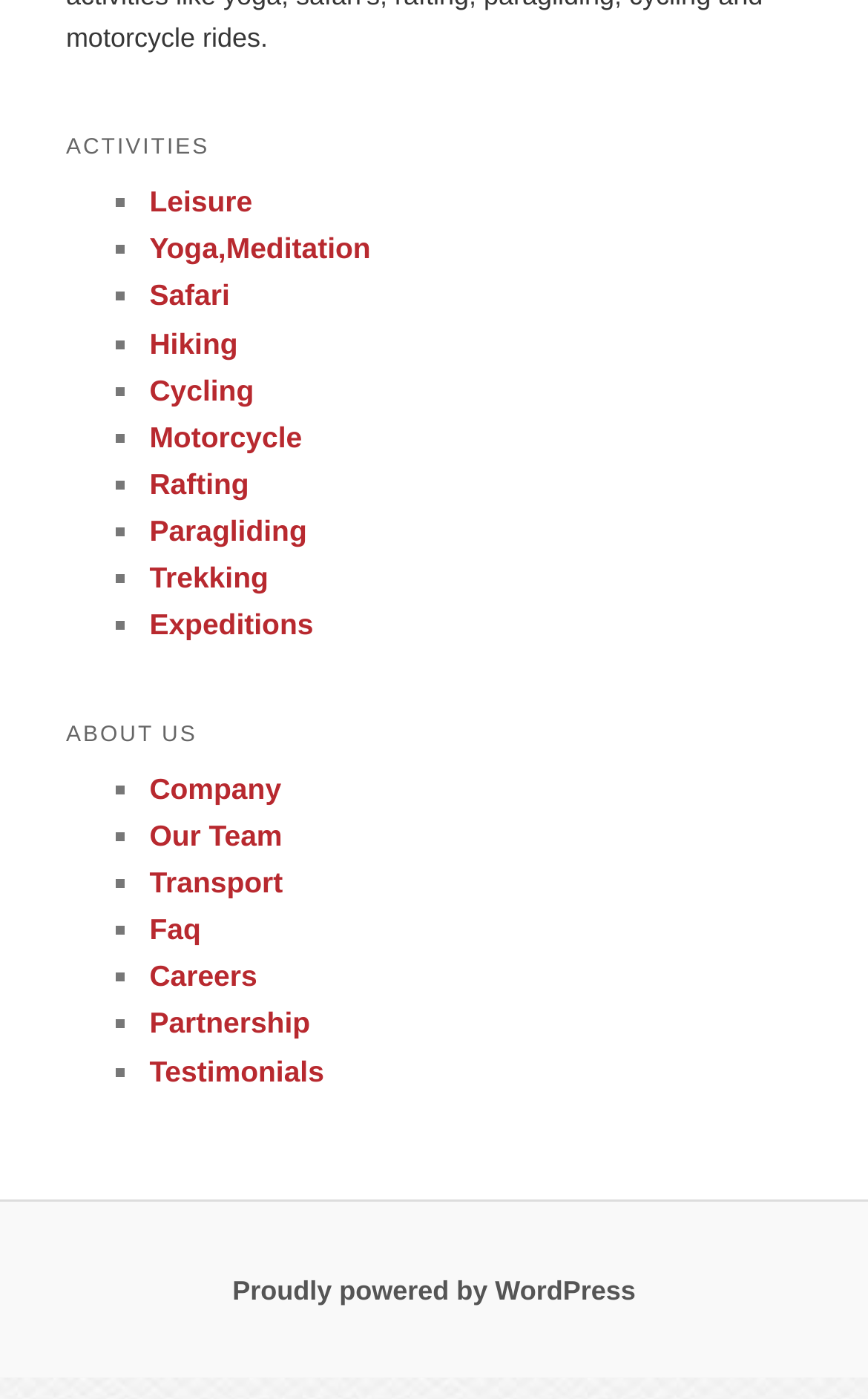Find and provide the bounding box coordinates for the UI element described with: "Our Team".

[0.172, 0.585, 0.325, 0.609]